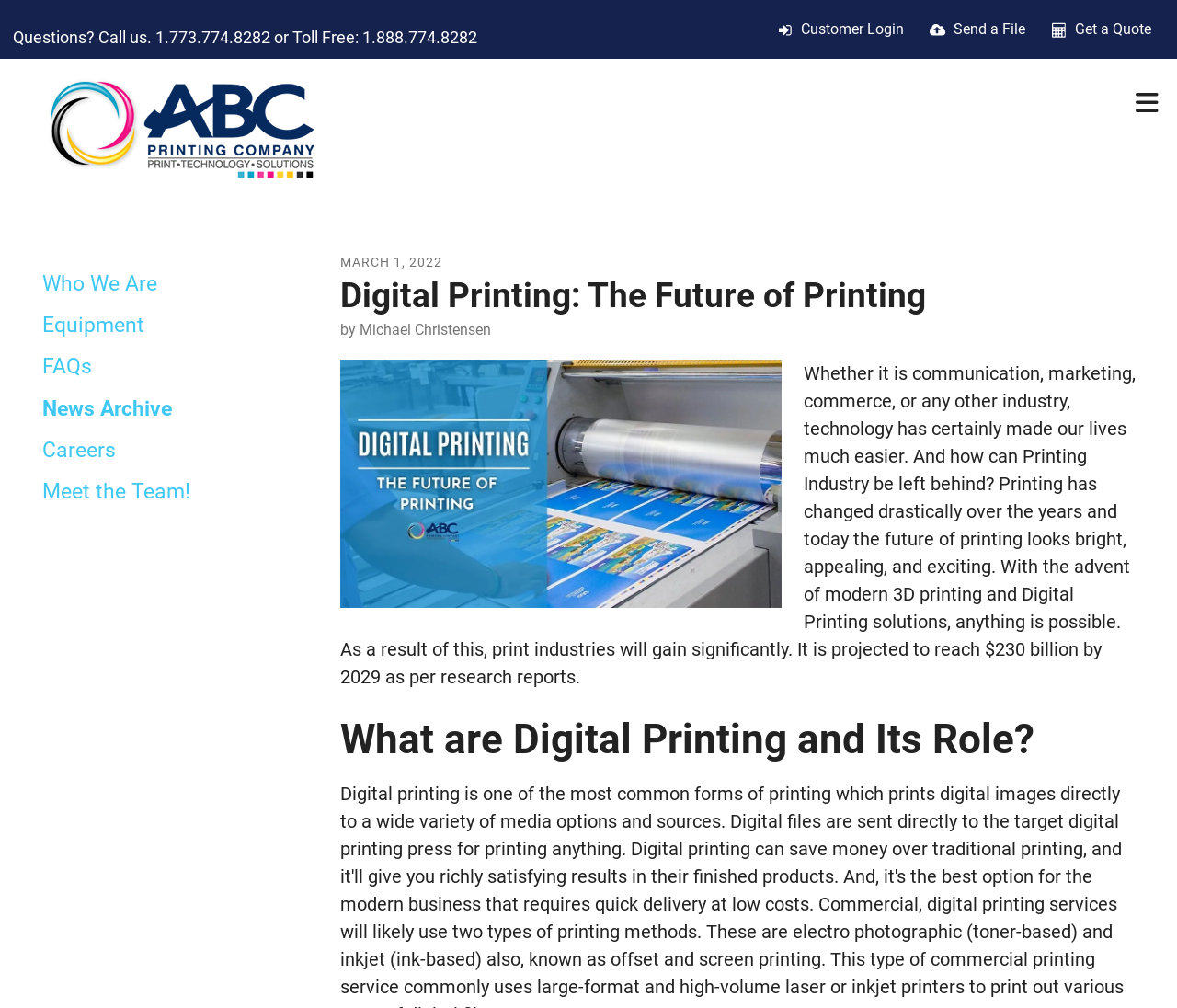Determine which piece of text is the heading of the webpage and provide it.

What are Digital Printing and Its Role?